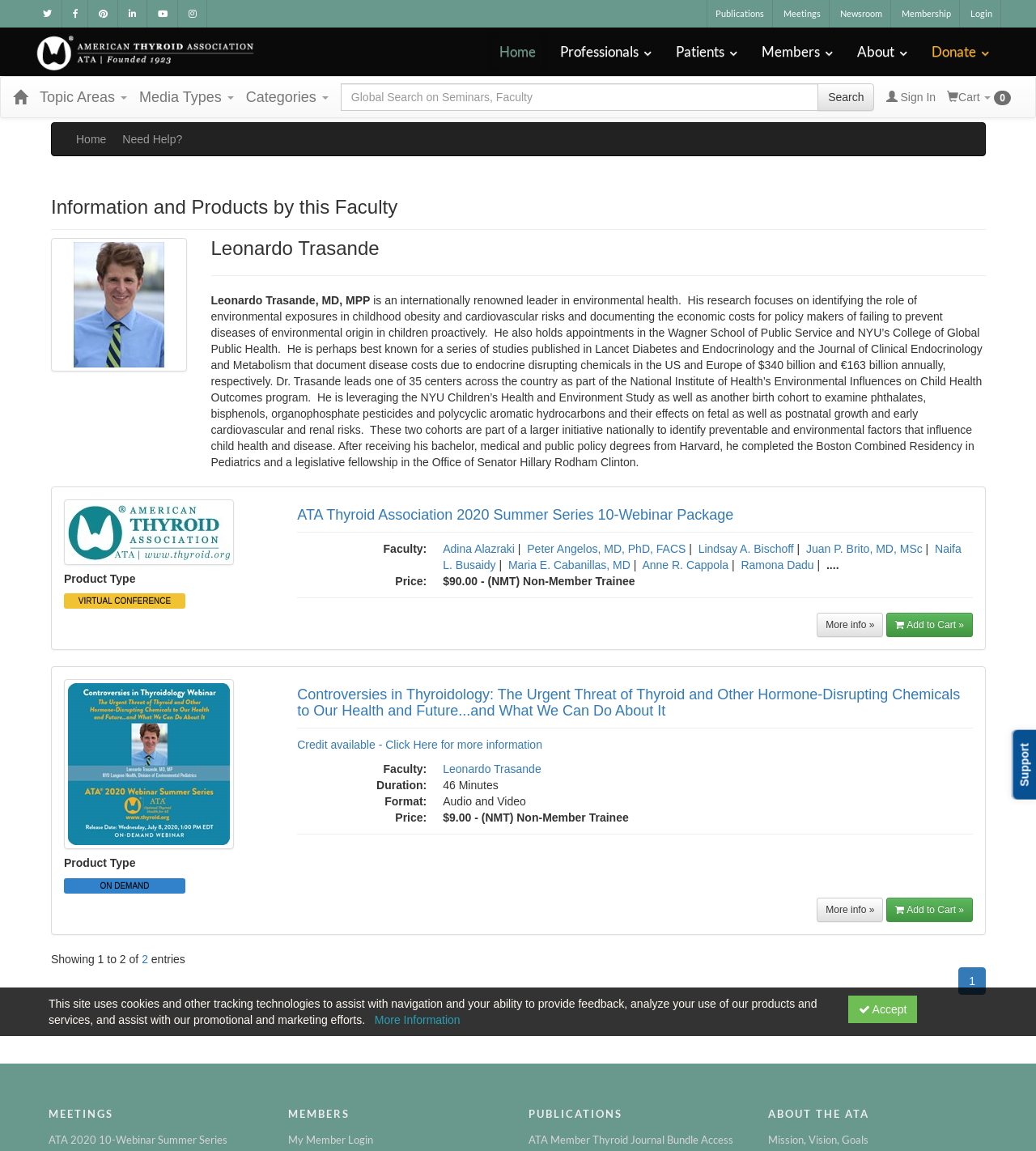Kindly determine the bounding box coordinates of the area that needs to be clicked to fulfill this instruction: "Learn more about ATA Thyroid Association 2020 Summer Series 10-Webinar Package".

[0.287, 0.44, 0.708, 0.454]